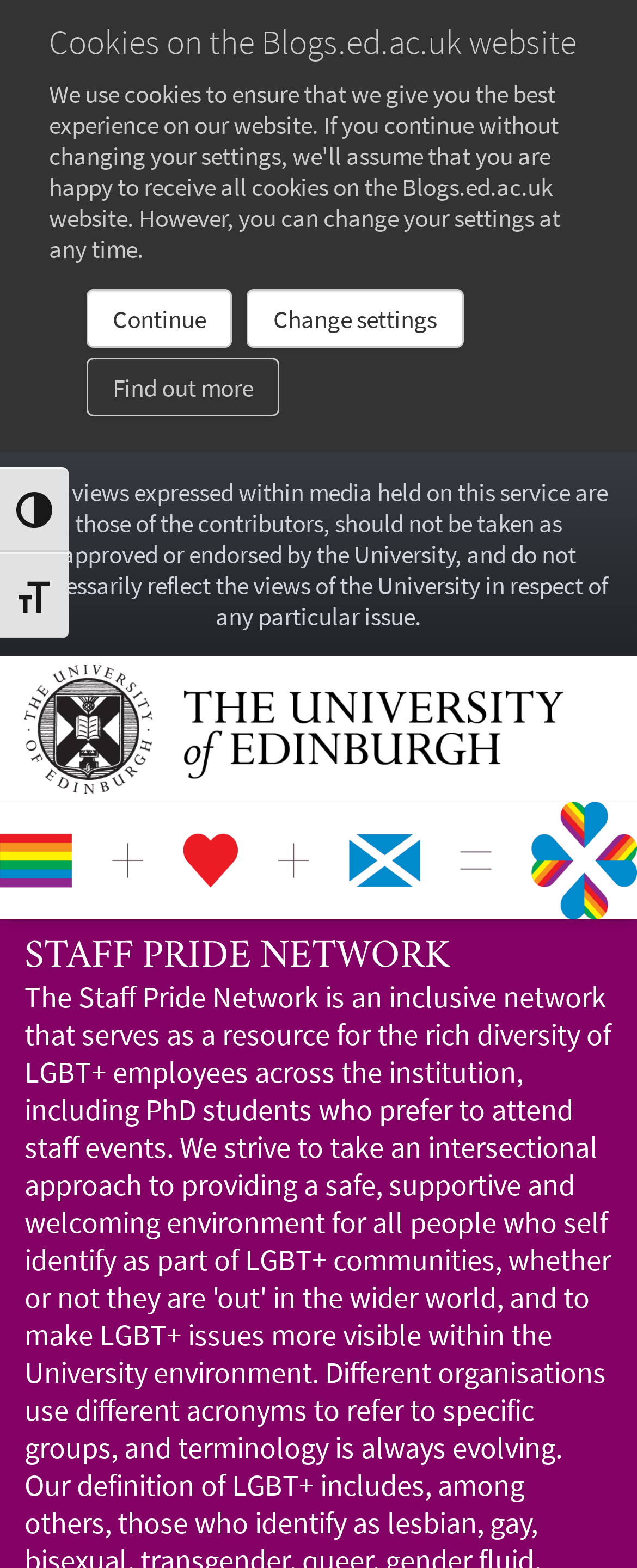Give a concise answer of one word or phrase to the question: 
How many buttons are on the webpage?

4